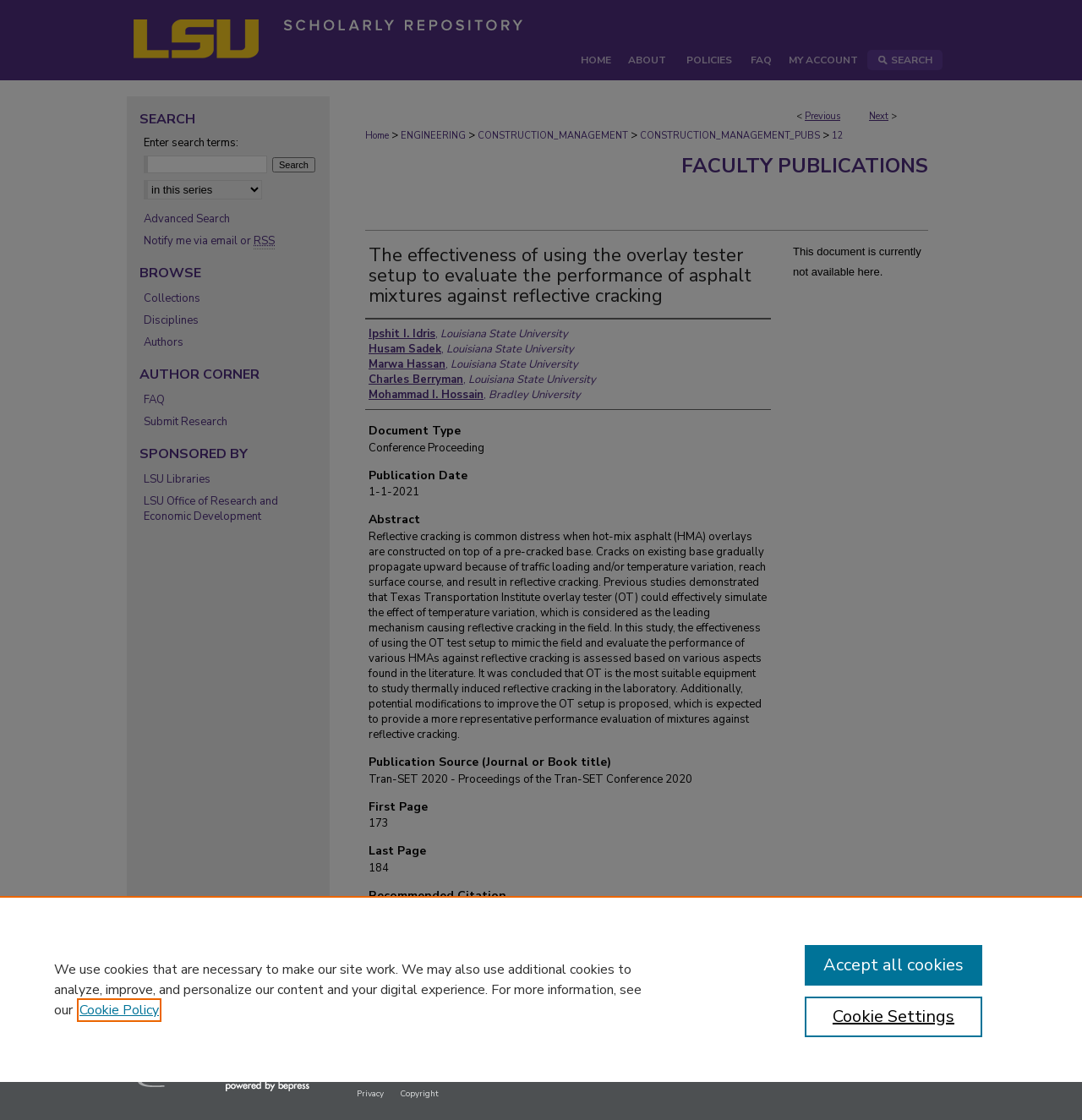What is the title of the publication?
Please interpret the details in the image and answer the question thoroughly.

I found the title of the publication by looking at the main content section of the webpage, where it is clearly stated as 'The effectiveness of using the overlay tester setup to evaluate the performance of asphalt mixtures against reflective cracking'.